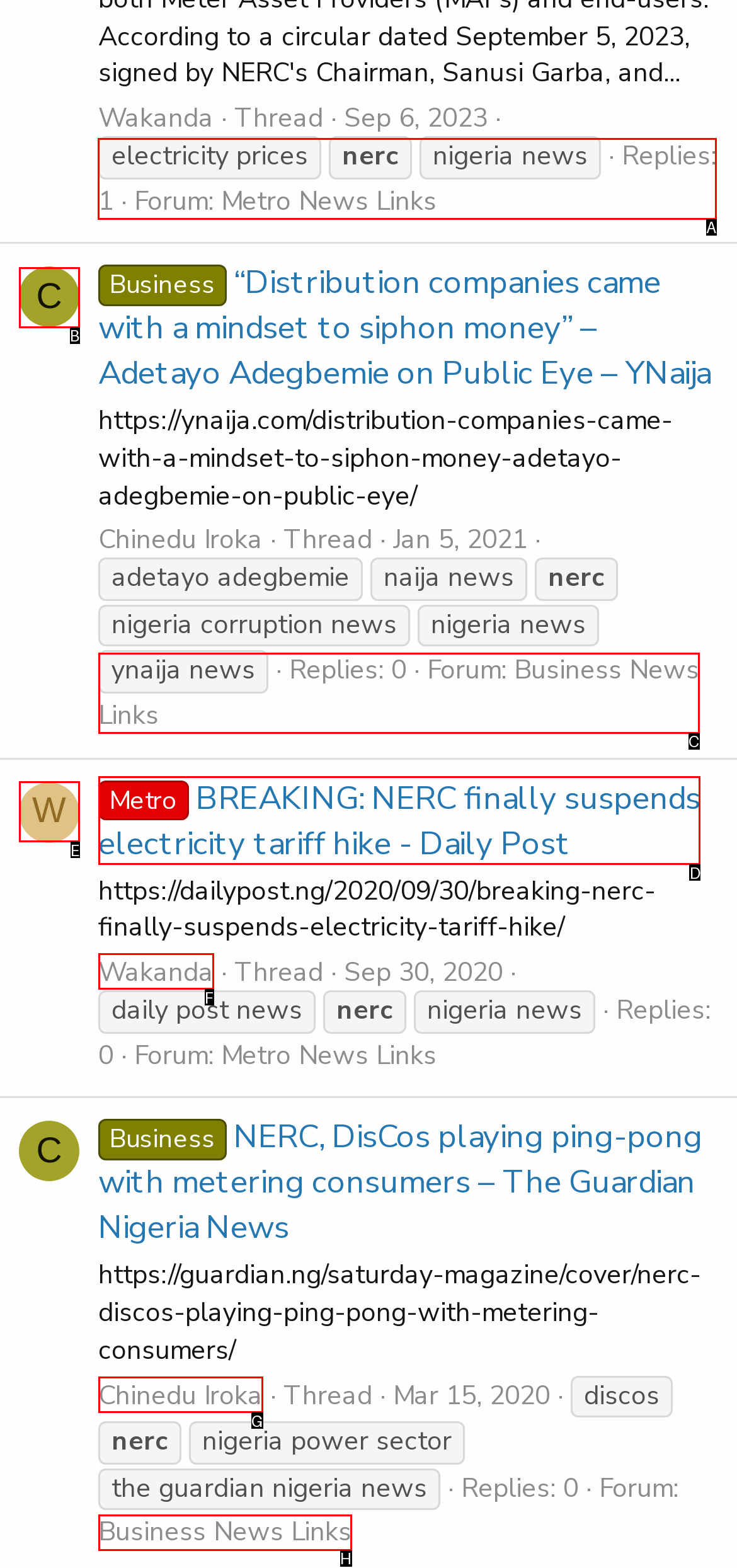Tell me which one HTML element I should click to complete the following task: Check the replies to the thread about NERC
Answer with the option's letter from the given choices directly.

A